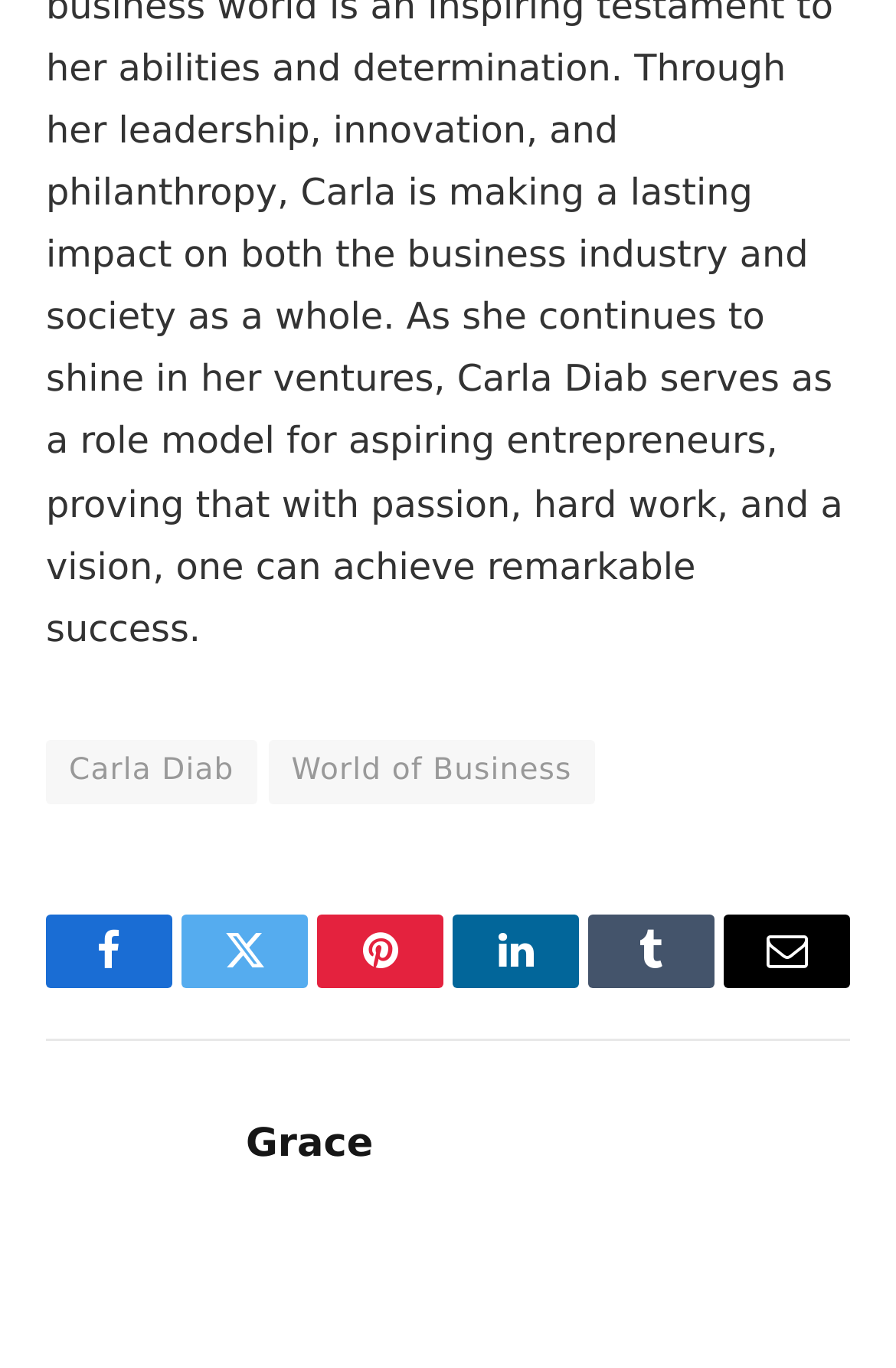Provide a brief response to the question below using one word or phrase:
What is the first social media platform listed?

Facebook